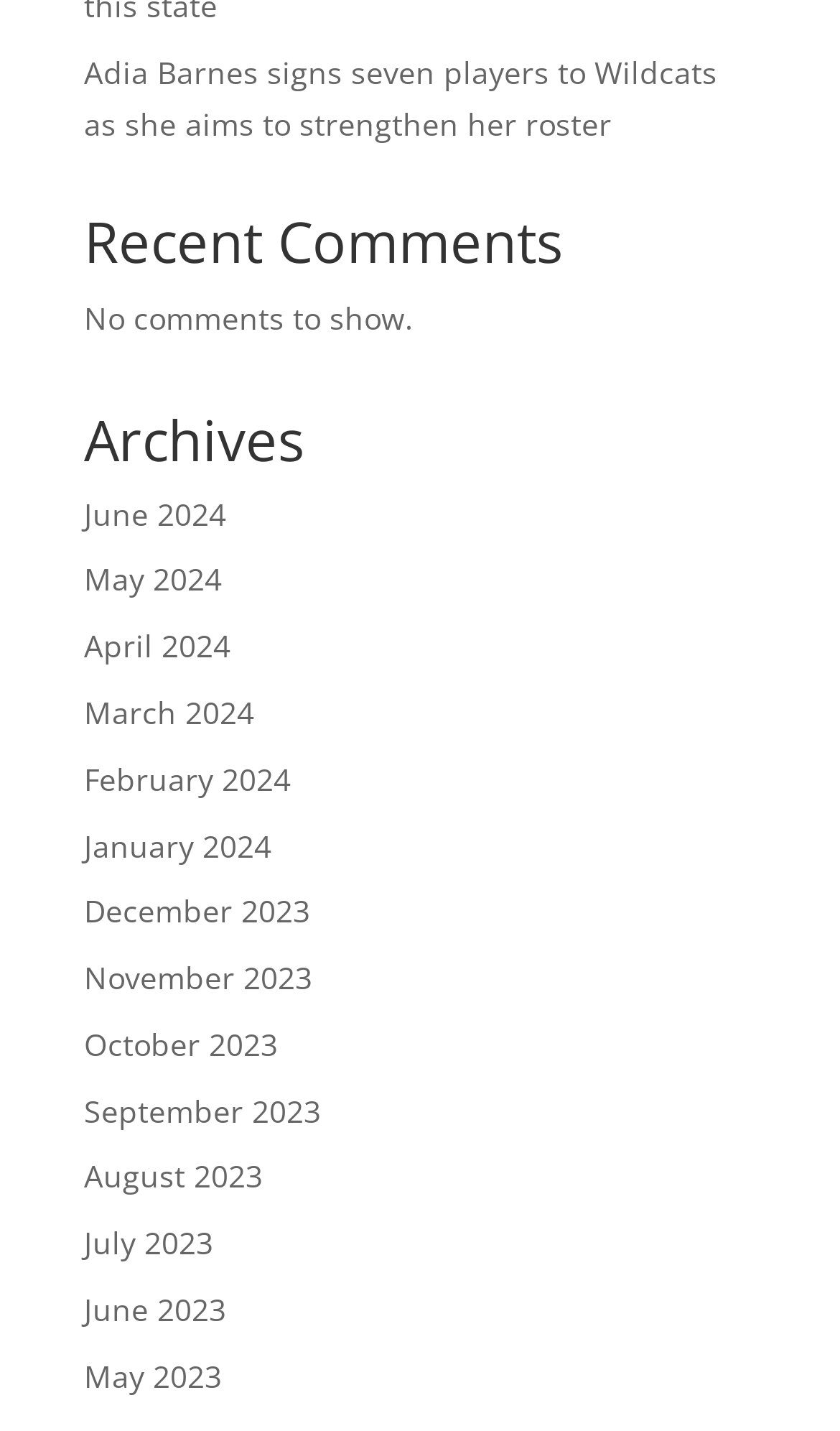Pinpoint the bounding box coordinates of the area that should be clicked to complete the following instruction: "Browse archives for June 2024". The coordinates must be given as four float numbers between 0 and 1, i.e., [left, top, right, bottom].

[0.1, 0.344, 0.269, 0.373]